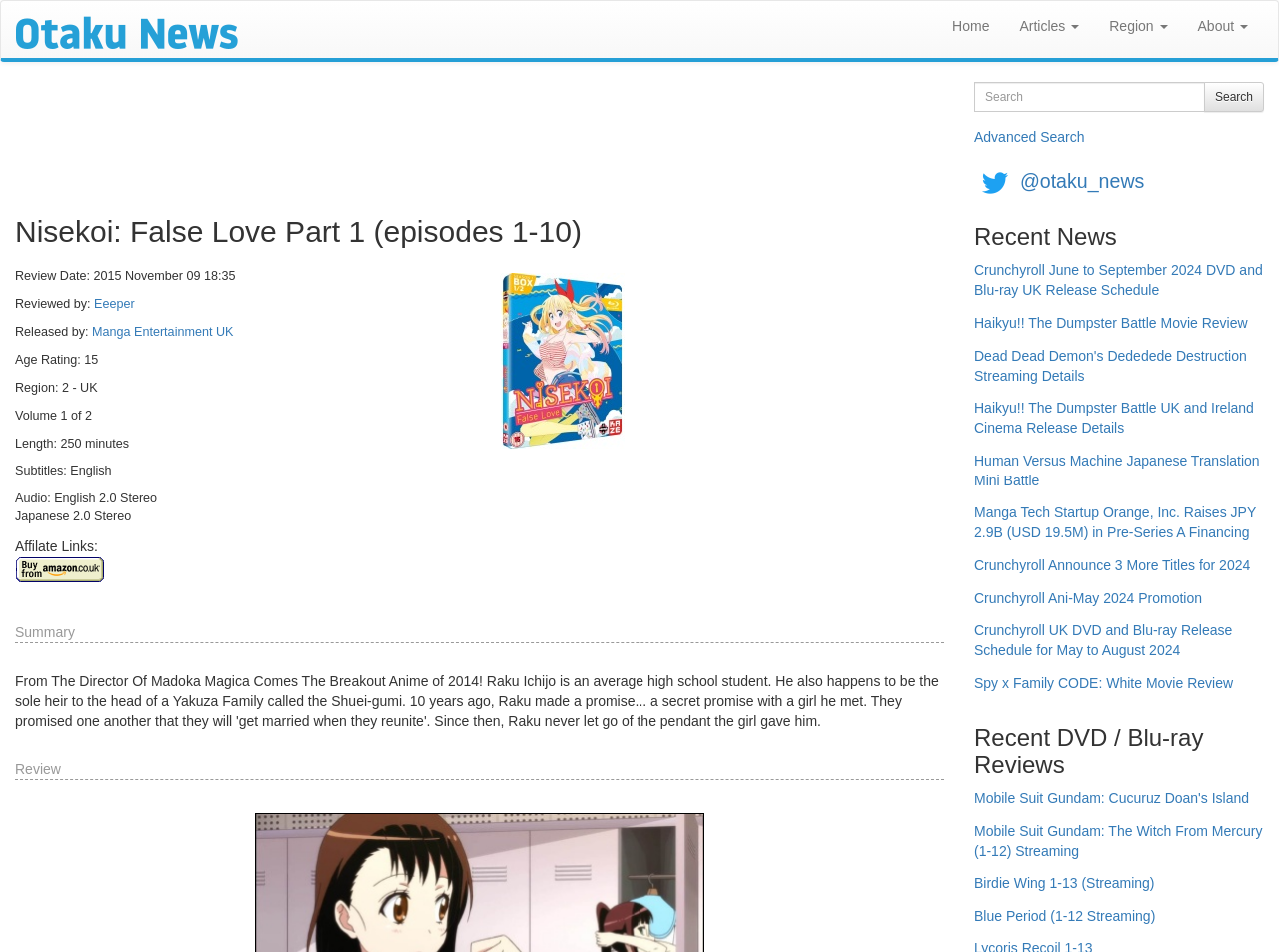Given the element description: "Manga Entertainment UK", predict the bounding box coordinates of this UI element. The coordinates must be four float numbers between 0 and 1, given as [left, top, right, bottom].

[0.072, 0.341, 0.182, 0.355]